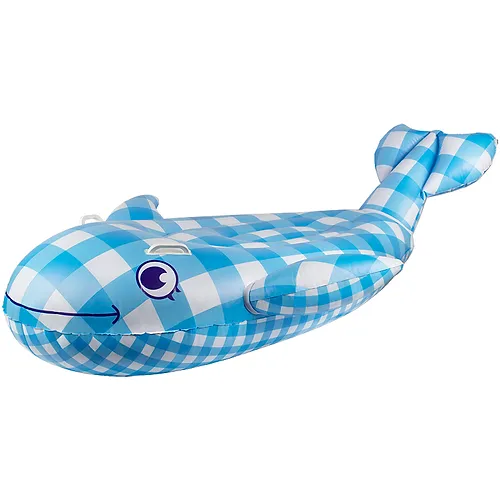Who can use the inflatable whale?
Can you provide a detailed and comprehensive answer to the question?

The caption states that the inflatable whale is perfect for children and adults alike, making it a great way to enjoy sunny days while floating peacefully on the water.